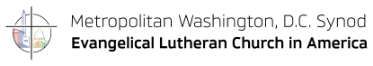Please look at the image and answer the question with a detailed explanation: What does the logo serve as?

The logo of the Metropolitan Washington, D.C. Synod of the Evangelical Lutheran Church in America serves as a visual identifier for the Synod, distinguishing it from other organizations and representing its mission and values.